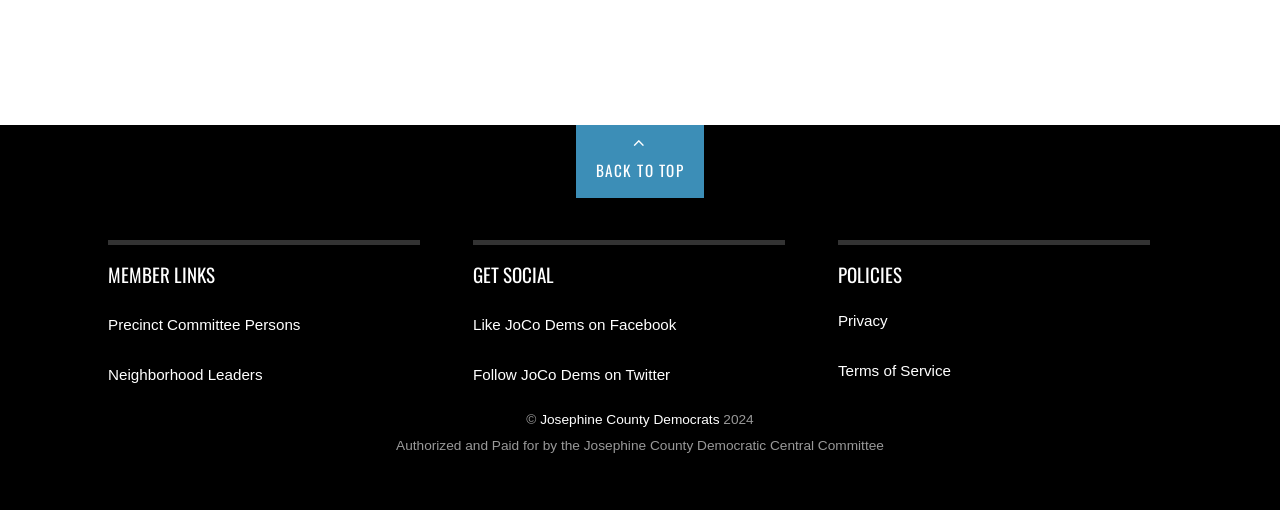Please specify the bounding box coordinates of the clickable section necessary to execute the following command: "View Precinct Committee Persons".

[0.084, 0.619, 0.235, 0.653]